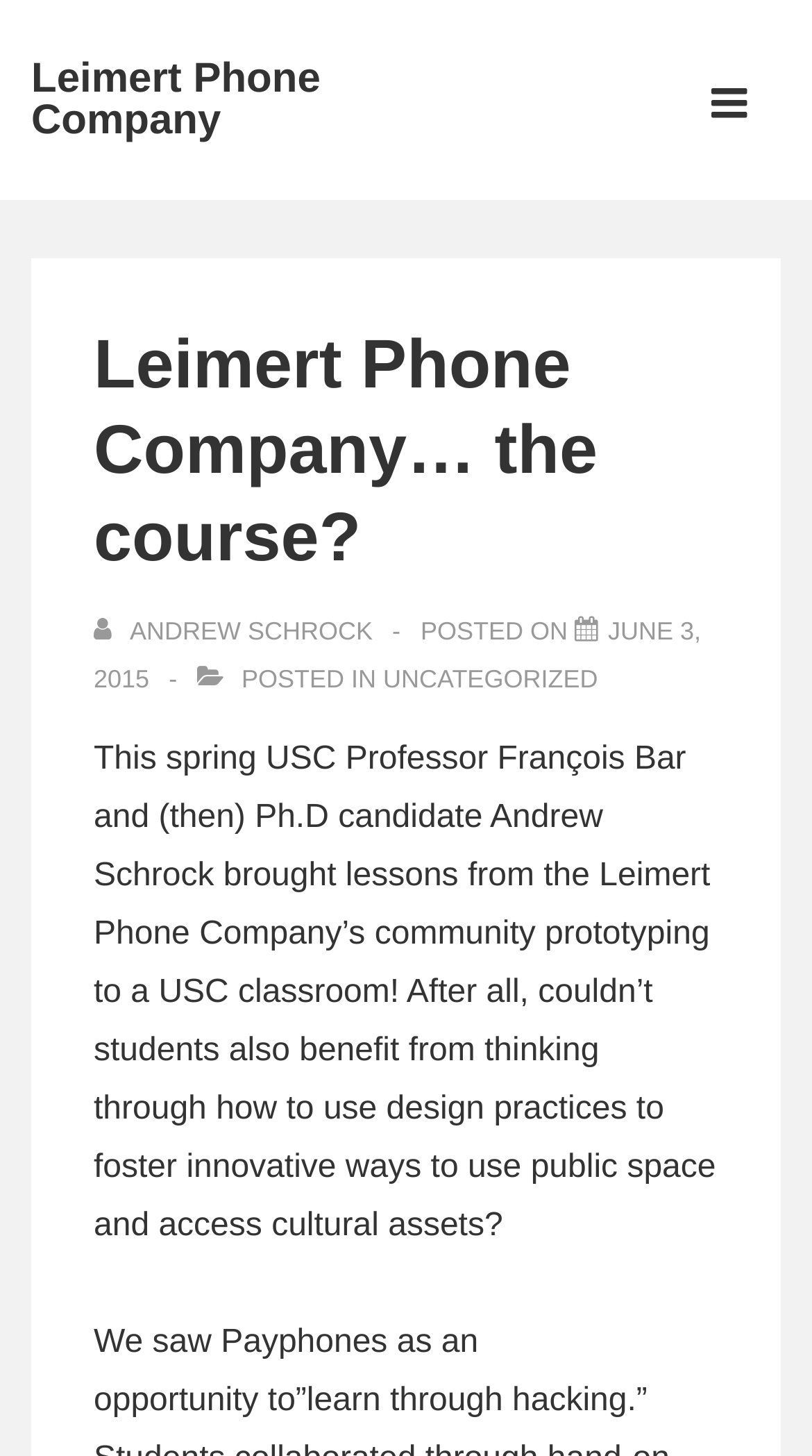What is the topic of the post?
Please use the image to provide a one-word or short phrase answer.

Leimert Phone Company